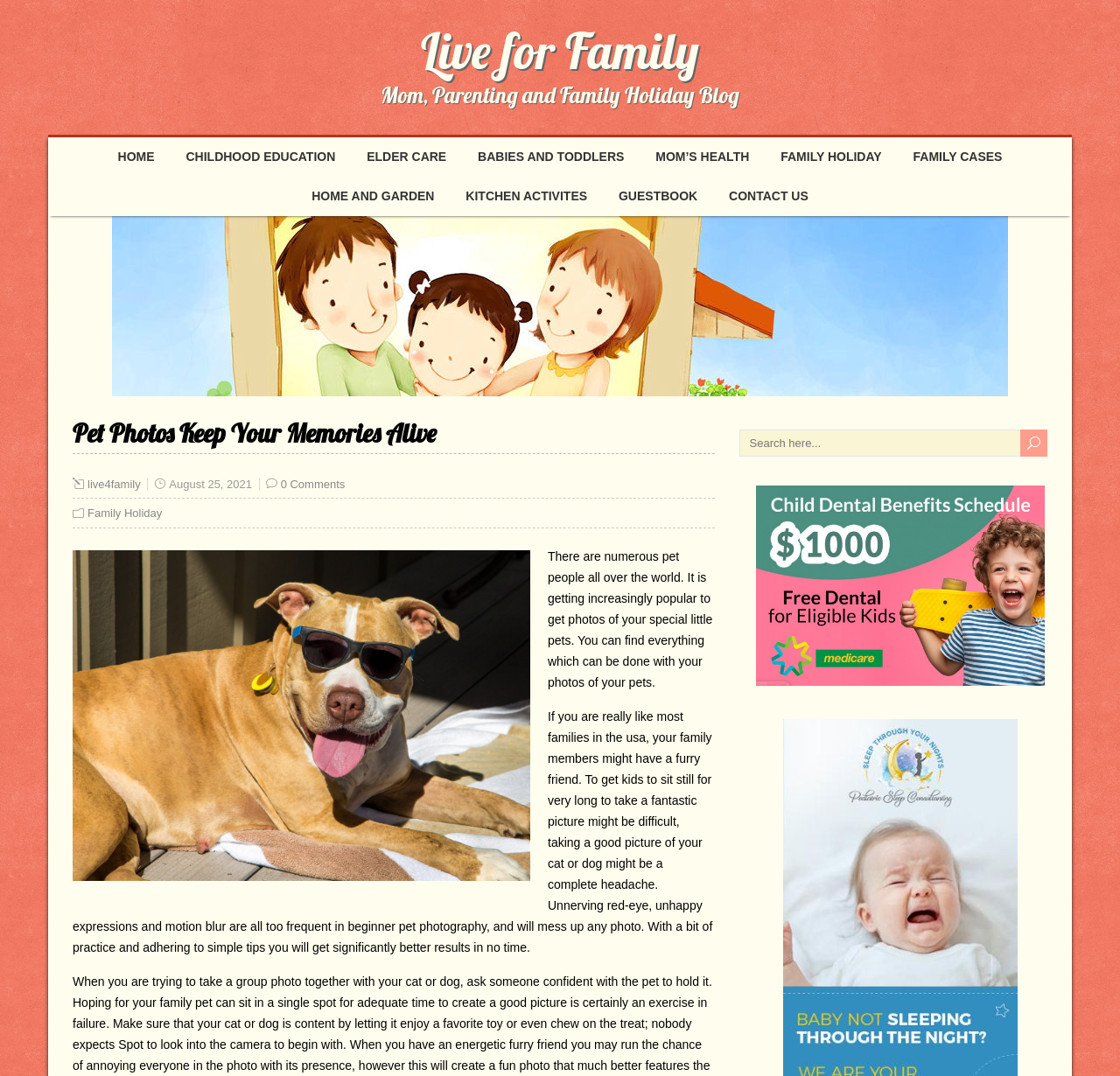Analyze the image and deliver a detailed answer to the question: What is the topic of the article?

The topic of the article can be inferred from the content of the webpage. The heading 'Pet Photos Keep Your Memories Alive' and the paragraphs discussing tips for taking good photos of pets suggest that the topic of the article is pet photography.